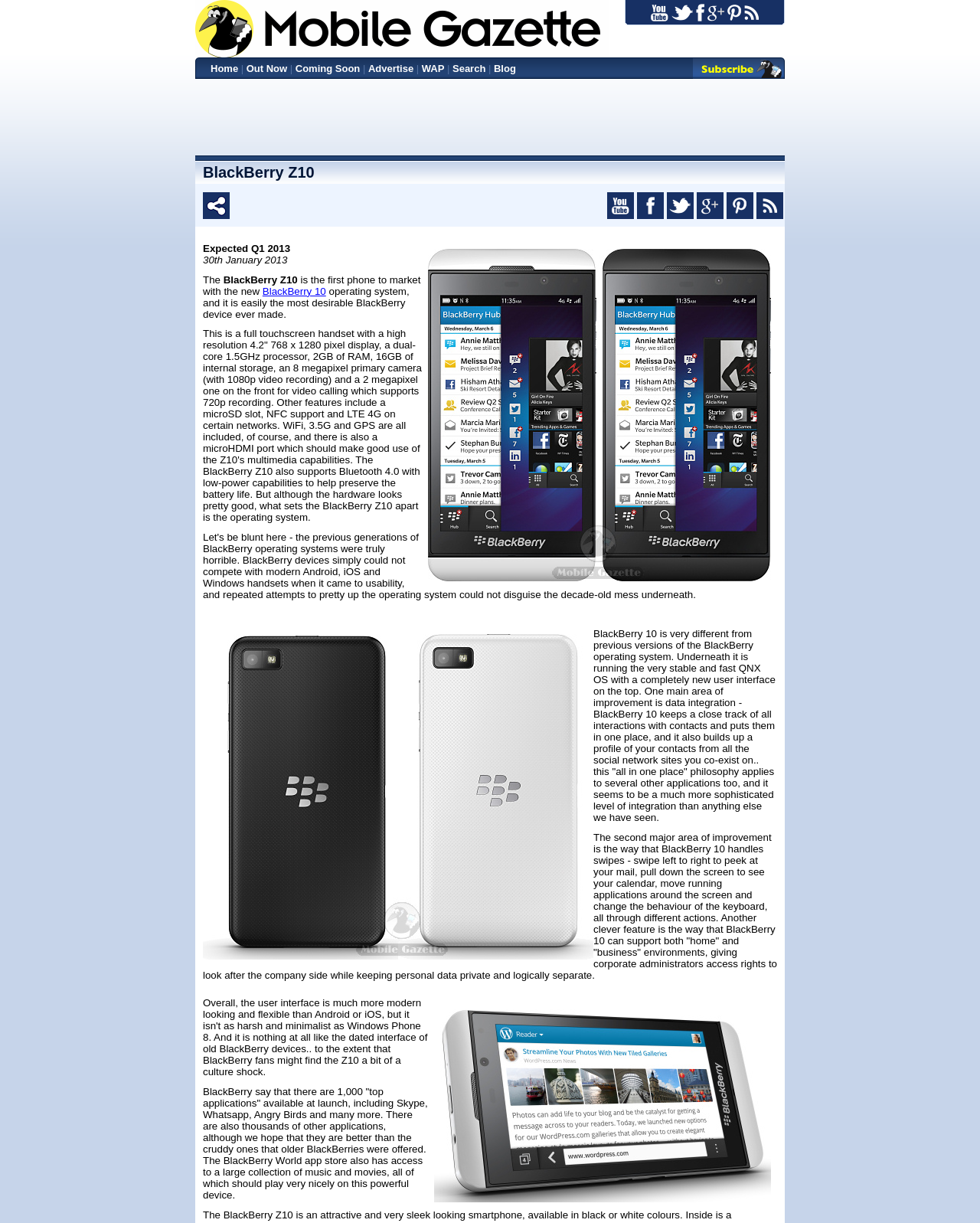What is the storage capacity of the phone?
Using the information from the image, answer the question thoroughly.

The webpage mentions the phone's storage capacity in the text description, stating that it has '16GB of internal storage'.